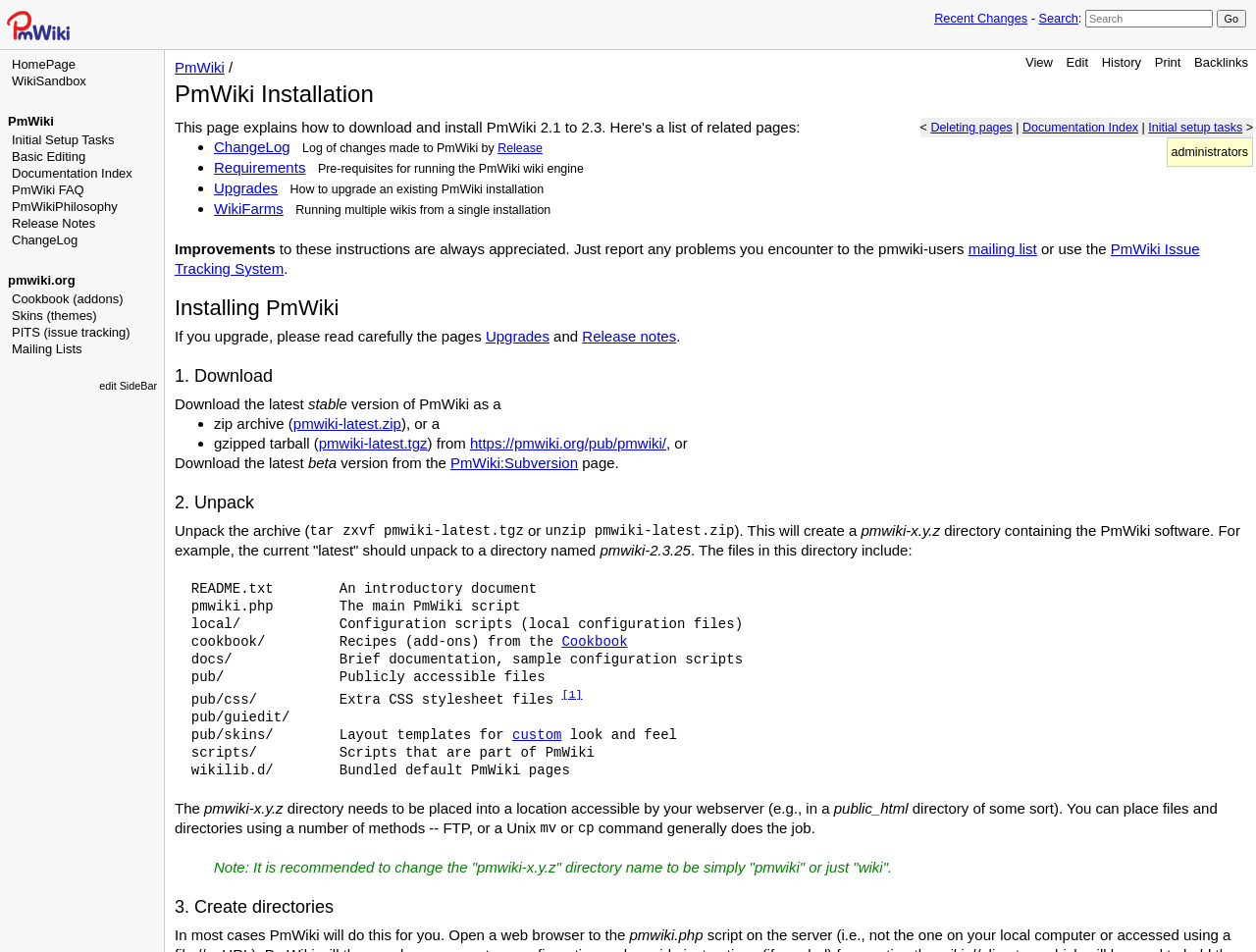Pinpoint the bounding box coordinates of the element that must be clicked to accomplish the following instruction: "Download the latest version of PmWiki". The coordinates should be in the format of four float numbers between 0 and 1, i.e., [left, top, right, bottom].

[0.233, 0.436, 0.319, 0.454]